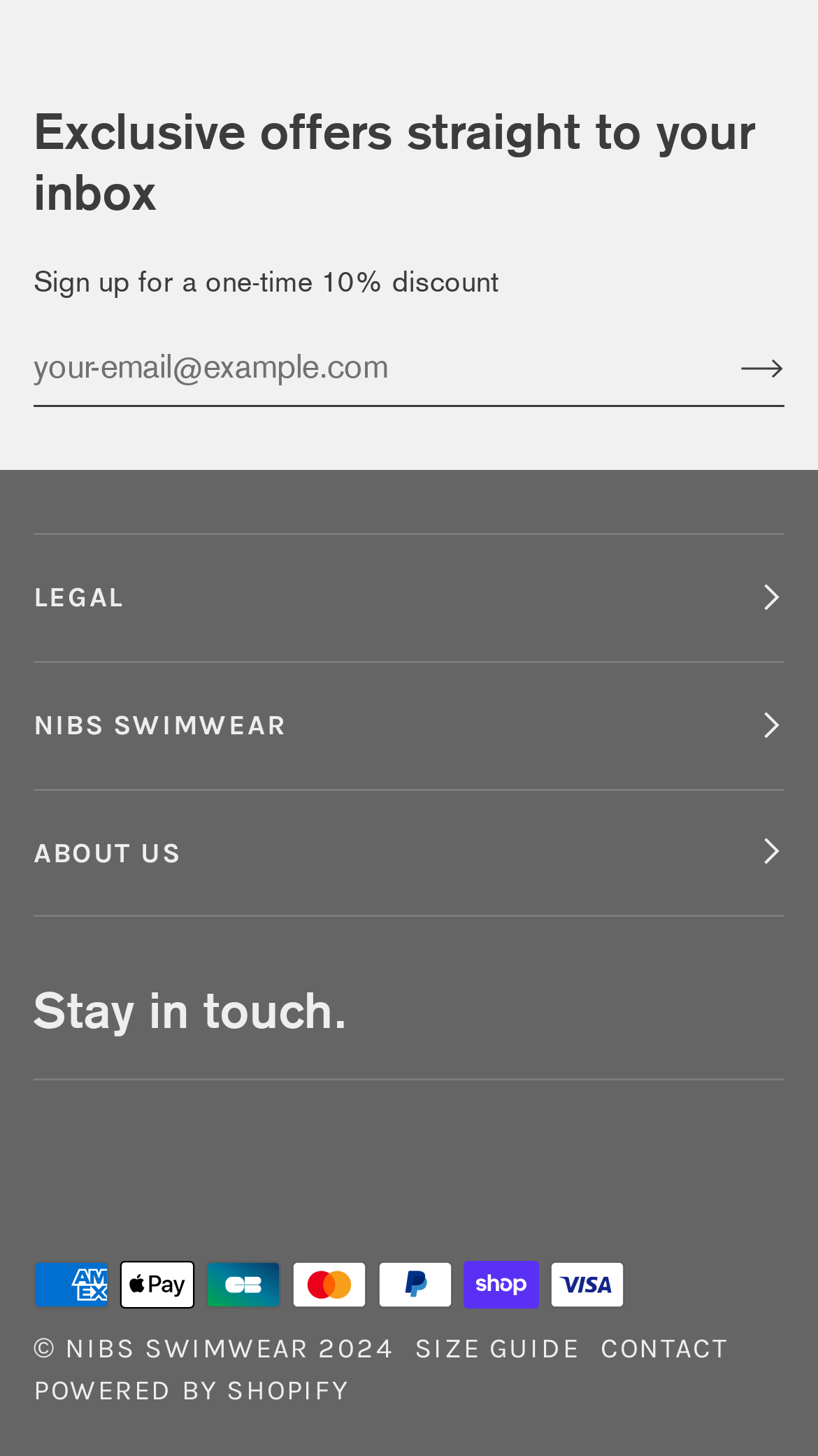What is the name of the company?
Please respond to the question with a detailed and thorough explanation.

The company name is mentioned in the StaticText element with the text 'NIBS SWIMWEAR' which is located above the 'ABOUT US' and 'LEGAL' links.